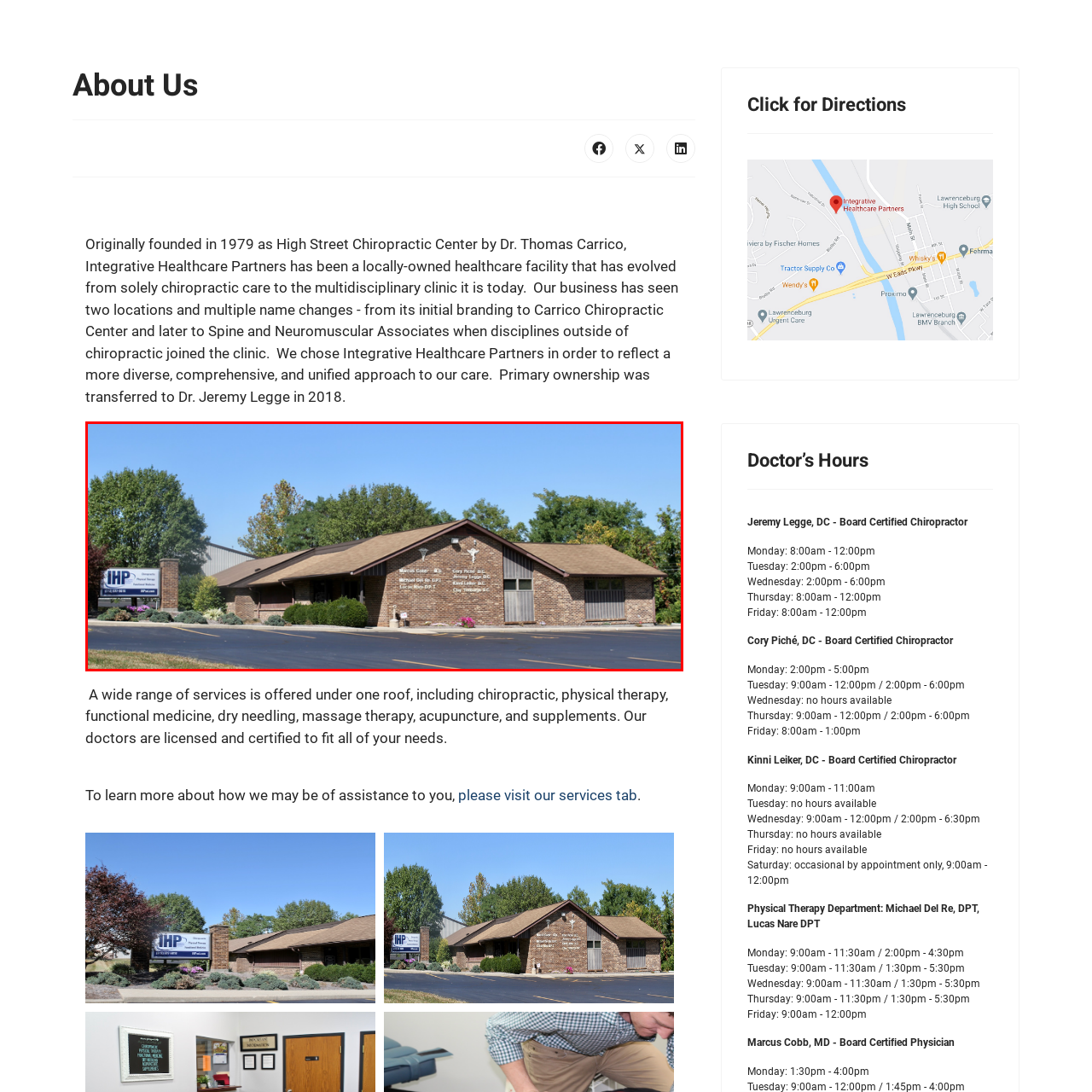Give a thorough account of what is shown in the red-encased segment of the image.

The image depicts the exterior of Integrative Healthcare Partners, a multifaceted healthcare facility located in a serene setting. The building features a charming brick façade combined with a gabled roof, highlighting its welcoming atmosphere. Prominently displayed on the front façade are the names and credentials of the healthcare practitioners, including Dr. Marcus Cobb, Dr. Cory Piché, and Dr. Jeremy Legge, emphasizing the clinic's emphasis on qualified care in chiropractic and physical therapy.

To the left of the building, a large sign is visible, showcasing the initials "IHP" alongside contact information. Surrounding the clinic are well-maintained green spaces, including shrubs and flowers that add a touch of nature to the facility's aesthetics. This inviting environment reflects the clinic's commitment to providing a diverse range of healthcare services under one roof, including chiropractic care, physical therapy, and more. The clear blue sky provides a backdrop that enhances the overall welcoming appearance of the practice, inviting potential patients to seek care in this integrated healthcare setting.